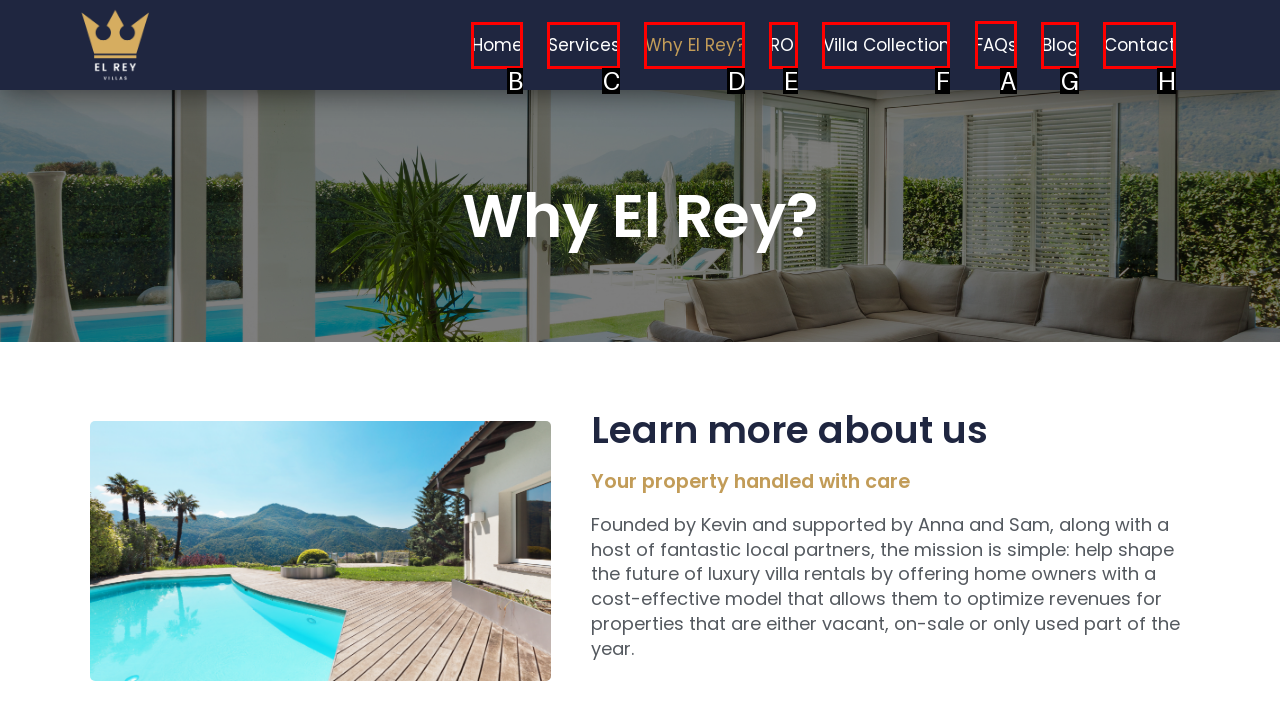Tell me the letter of the correct UI element to click for this instruction: Go to FAQs. Answer with the letter only.

A